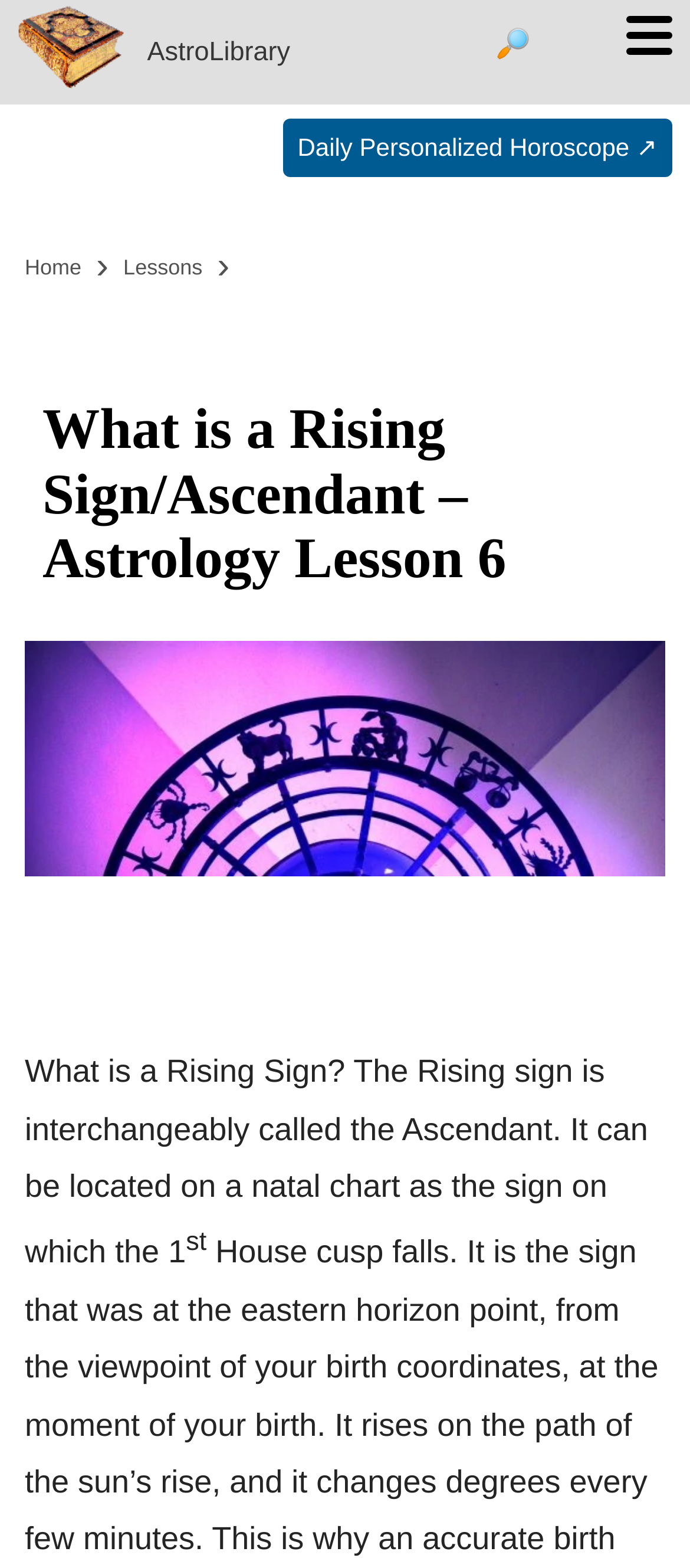What is the topic of the current lesson?
Please answer the question with as much detail and depth as you can.

The topic of the current lesson is indicated by the heading 'What is a Rising Sign/Ascendant – Astrology Lesson 6' and is further explained in the text below the heading.